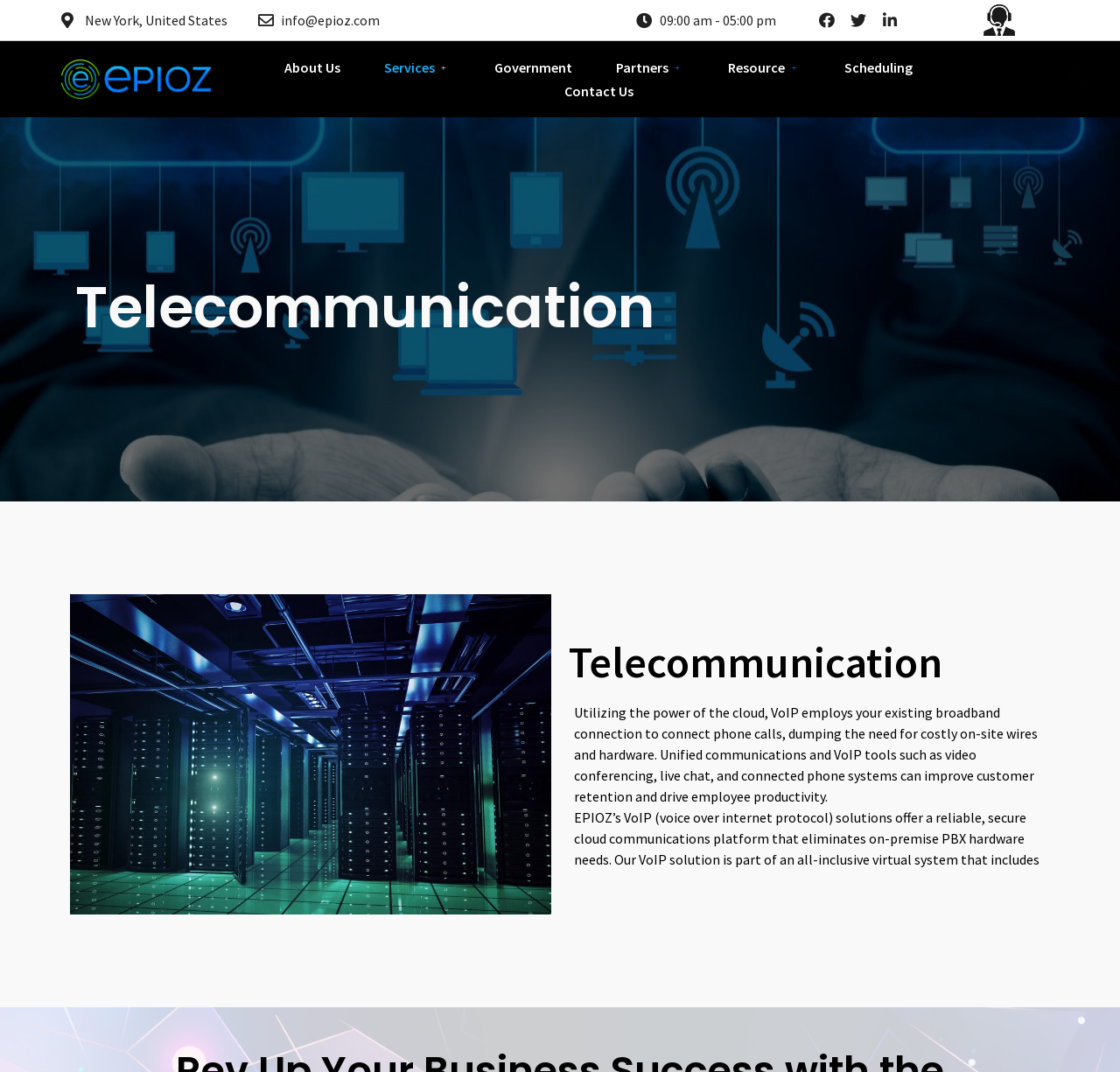Locate the bounding box coordinates of the item that should be clicked to fulfill the instruction: "Check Scheduling page".

[0.735, 0.051, 0.835, 0.074]